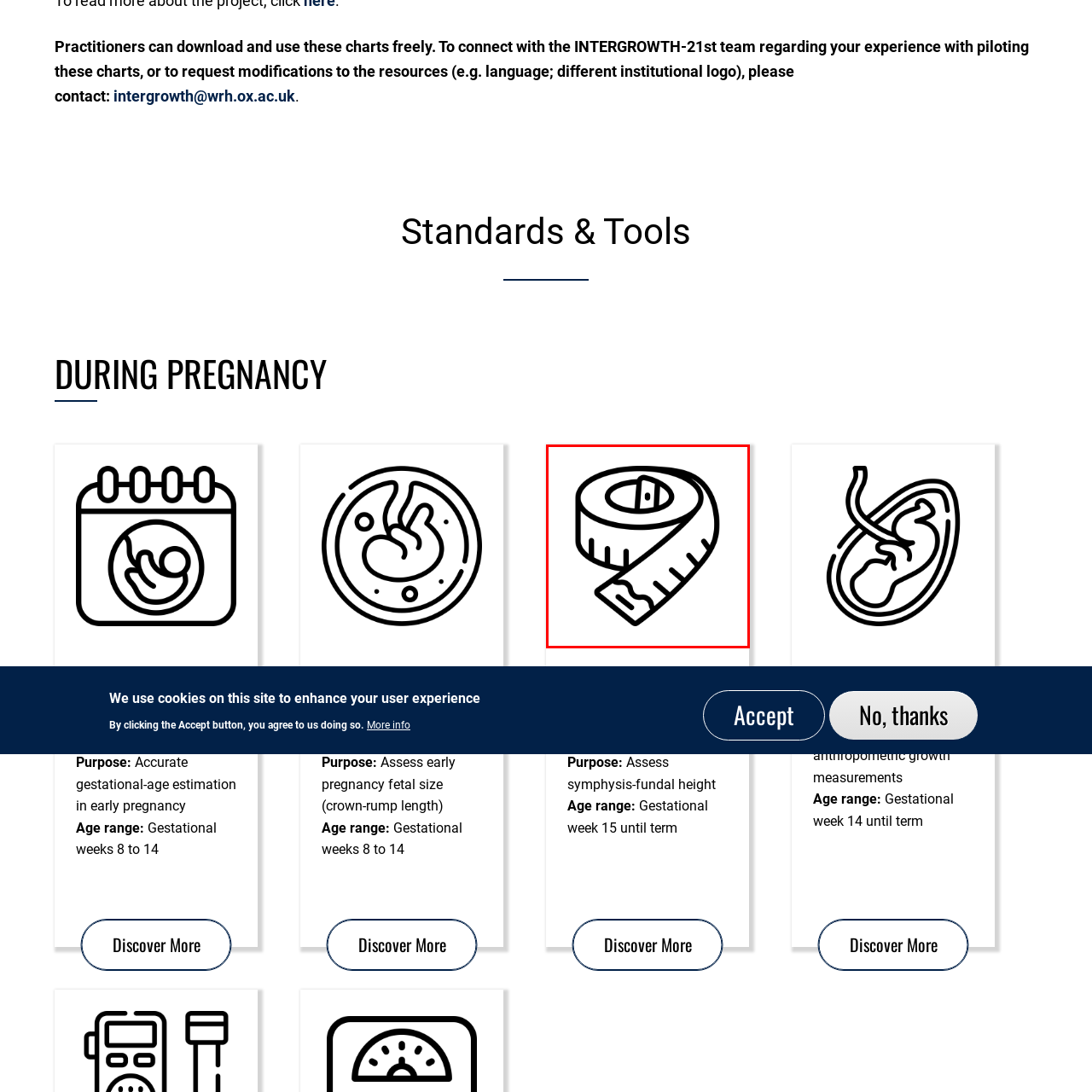Articulate a detailed description of the image inside the red frame.

The image depicts a measuring tape, commonly used for assessing length or size. In the context of the provided information, it is associated with the "Symphysis-Fundal Height," a method that evaluates the distance from the pubic bone to the top of the uterus, typically used during pregnancy. This assessment helps monitor fetal growth and is relevant from gestational week 15 until term. The visual suggests a practical tool for healthcare practitioners engaged in maternal and fetal care, emphasizing its importance in prenatal assessments.